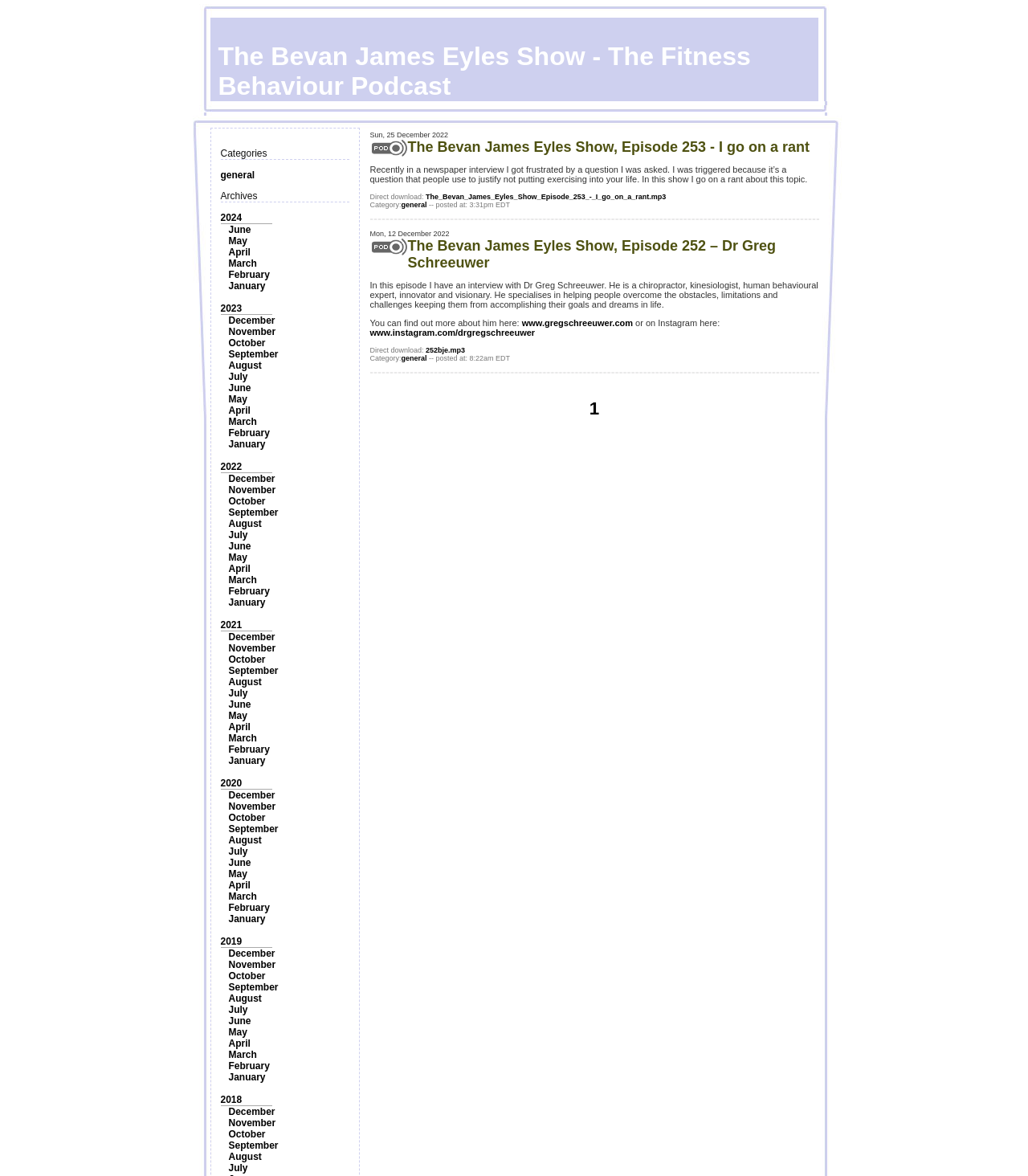Specify the bounding box coordinates of the area to click in order to follow the given instruction: "View archives."

[0.214, 0.162, 0.25, 0.171]